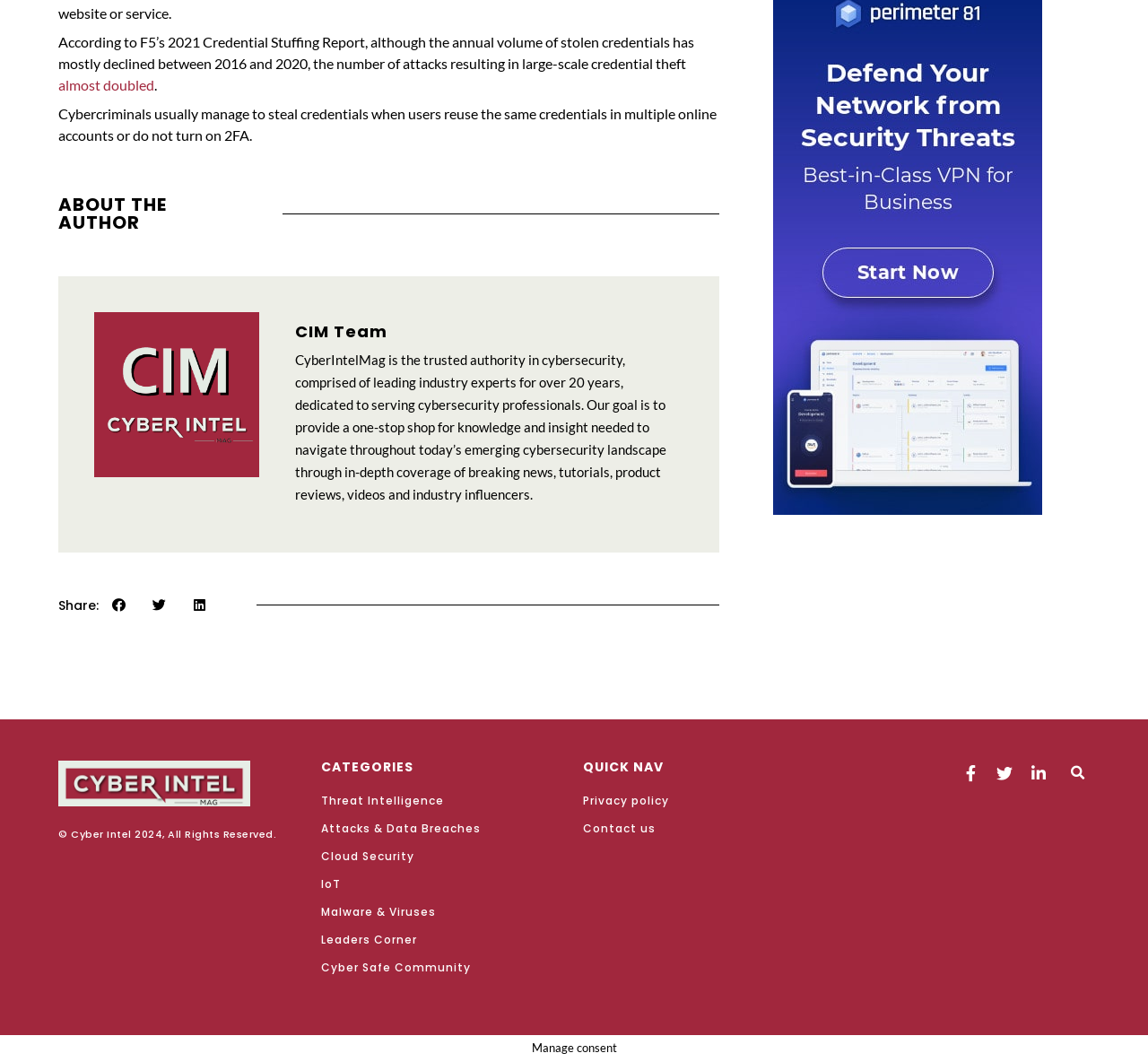Locate the bounding box for the described UI element: "Contact us". Ensure the coordinates are four float numbers between 0 and 1, formatted as [left, top, right, bottom].

[0.508, 0.772, 0.721, 0.789]